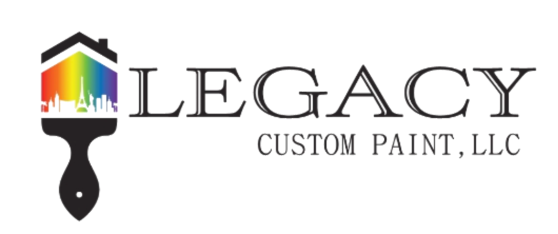What is written above the house graphic?
Offer a detailed and exhaustive answer to the question.

Above the house graphic, there is a subtle outline of prominent Las Vegas landmarks, which emphasizes the company's local roots and connection to the community.